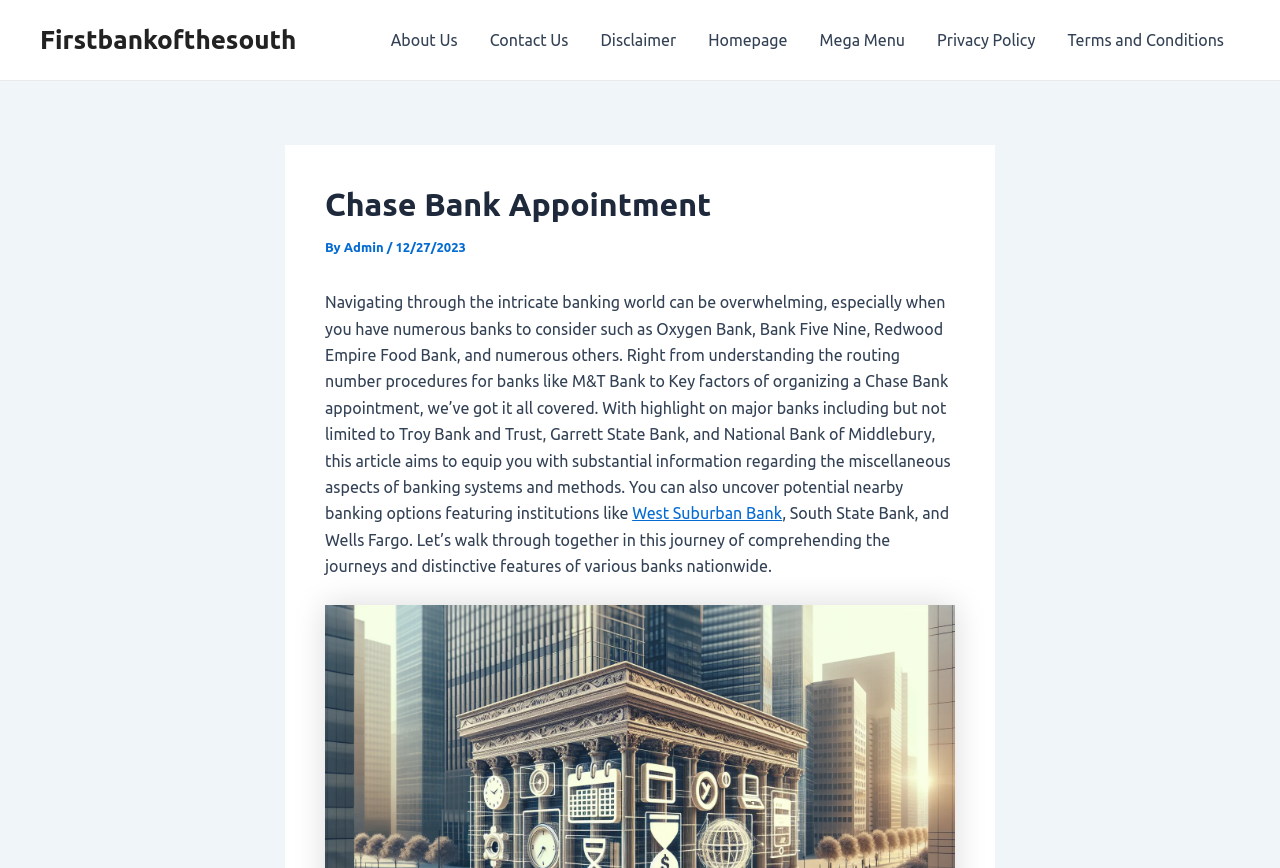Identify the bounding box coordinates for the region to click in order to carry out this instruction: "Click on About Us". Provide the coordinates using four float numbers between 0 and 1, formatted as [left, top, right, bottom].

[0.293, 0.0, 0.37, 0.092]